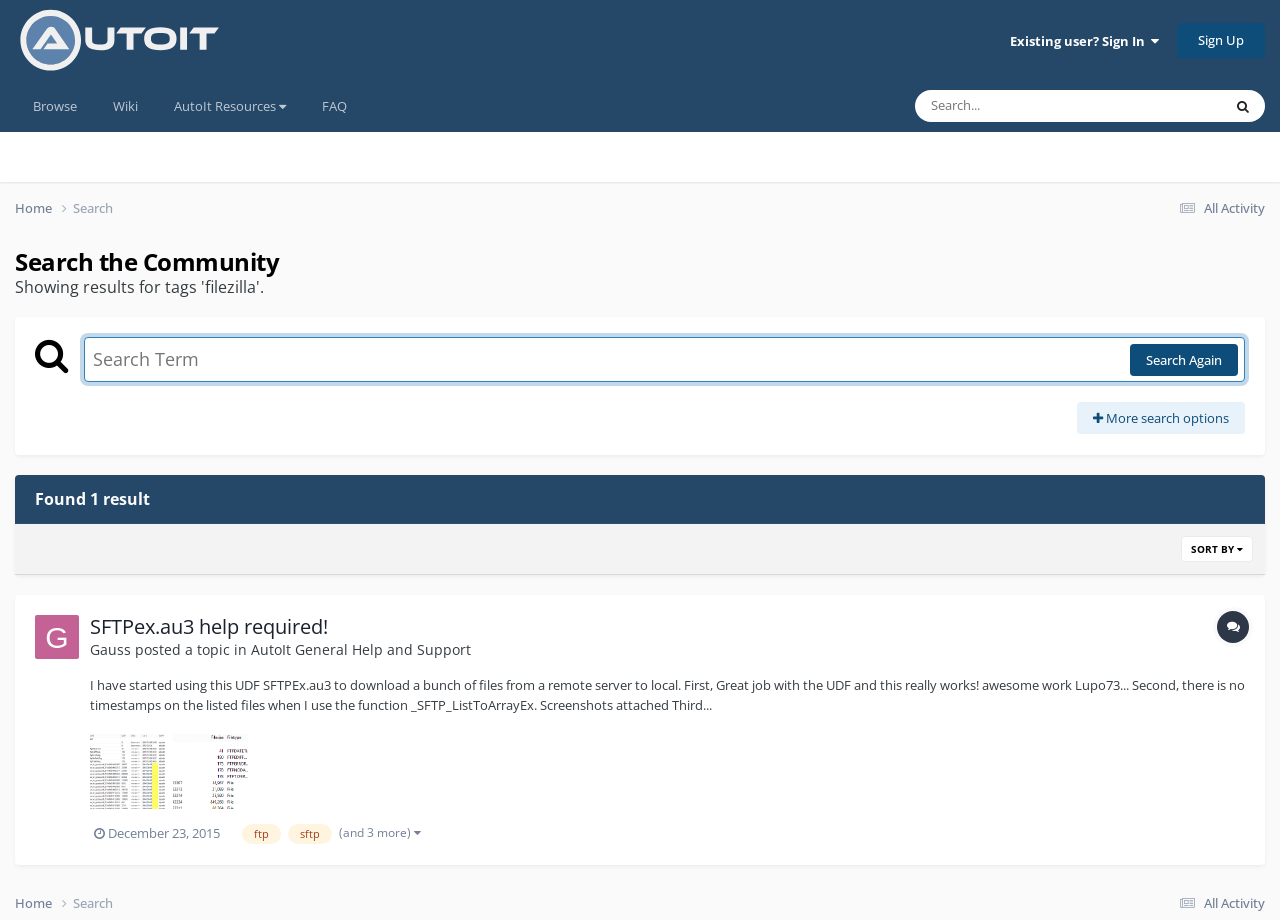Based on what you see in the screenshot, provide a thorough answer to this question: What is the date of the post?

The date of the post is December 23, 2015, as indicated by the link and the time '12/23/2015 07:01 AM'.